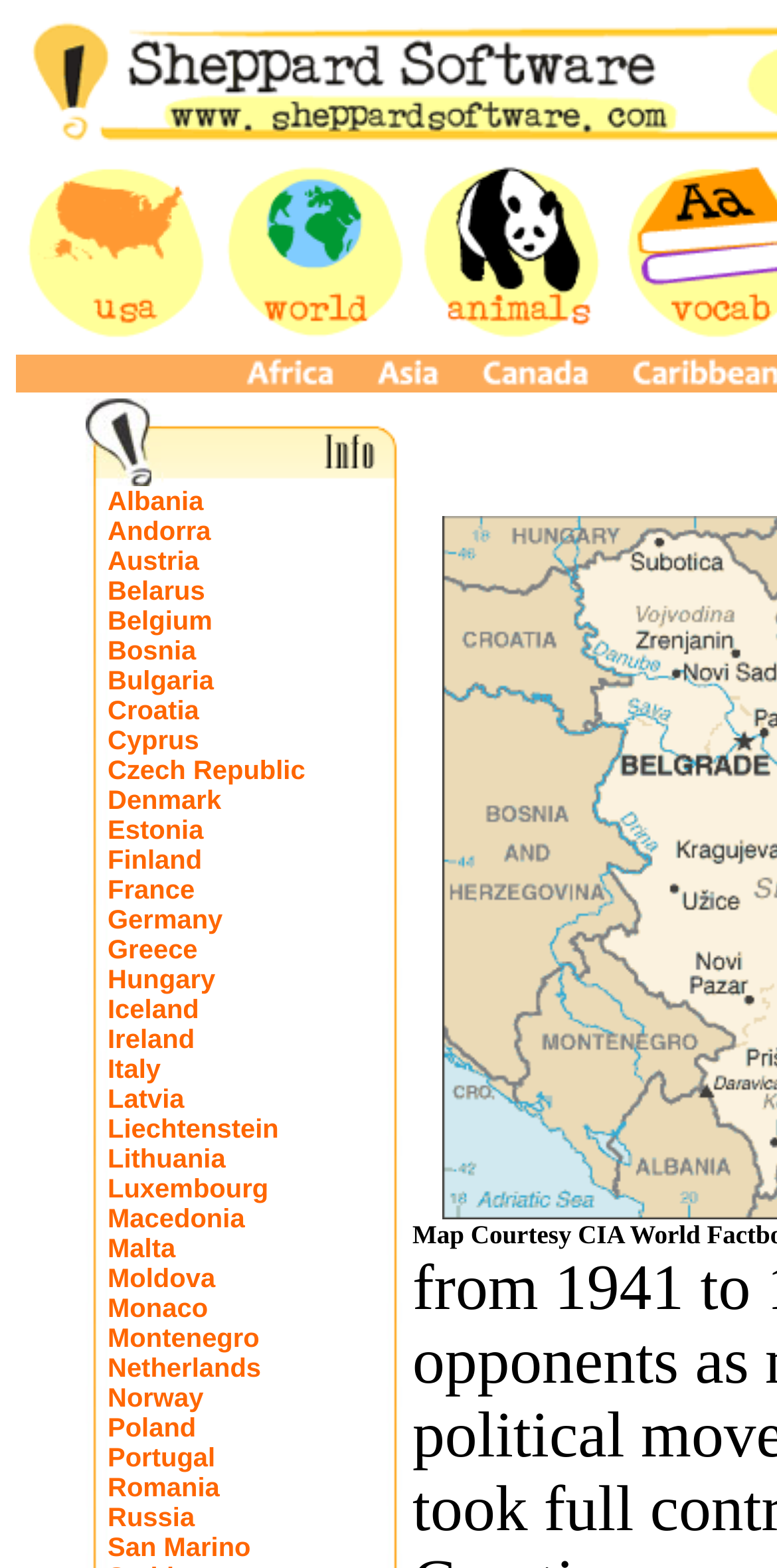Find and specify the bounding box coordinates that correspond to the clickable region for the instruction: "View the image of usa".

[0.021, 0.099, 0.277, 0.226]